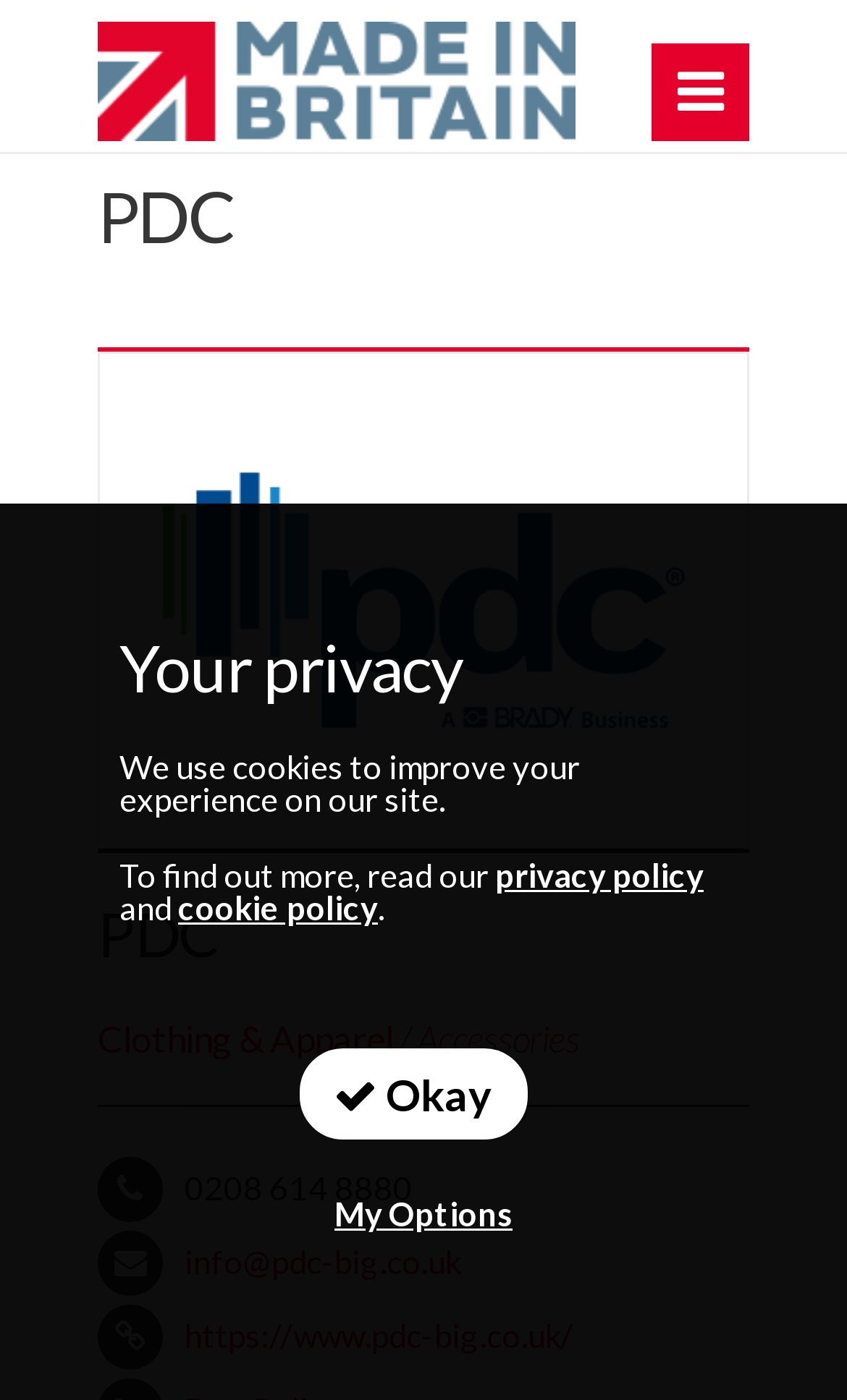Provide an in-depth caption for the elements present on the webpage.

The webpage appears to be the homepage of a badge manufacturer called PDC, with the tagline "Made in Britain". At the top left corner, there is a logo image of PDC, accompanied by a heading with the same name. Below the logo, there is a heading that reads "Clothing & Apparel / Accessories", which is divided into two links: "Clothing & Apparel" and "Accessories".

To the right of the logo, there is a section with contact information, including a telephone number and an email address. The telephone number is "0208 614 8880", and the email address is "info@pdc-big.co.uk". There is also a link to the company's website.

In the middle of the page, there is a section with a heading that reads "Your privacy". This section contains a paragraph of text that explains the use of cookies on the site, followed by links to the privacy policy and cookie policy.

At the bottom of the page, there are two buttons: "Okay" and "My Options". The "Okay" button is located near the center of the page, while the "My Options" button is located near the bottom right corner.

Overall, the webpage has a simple and organized layout, with clear headings and concise text. There are several links and buttons that allow users to navigate to different parts of the site or access more information.